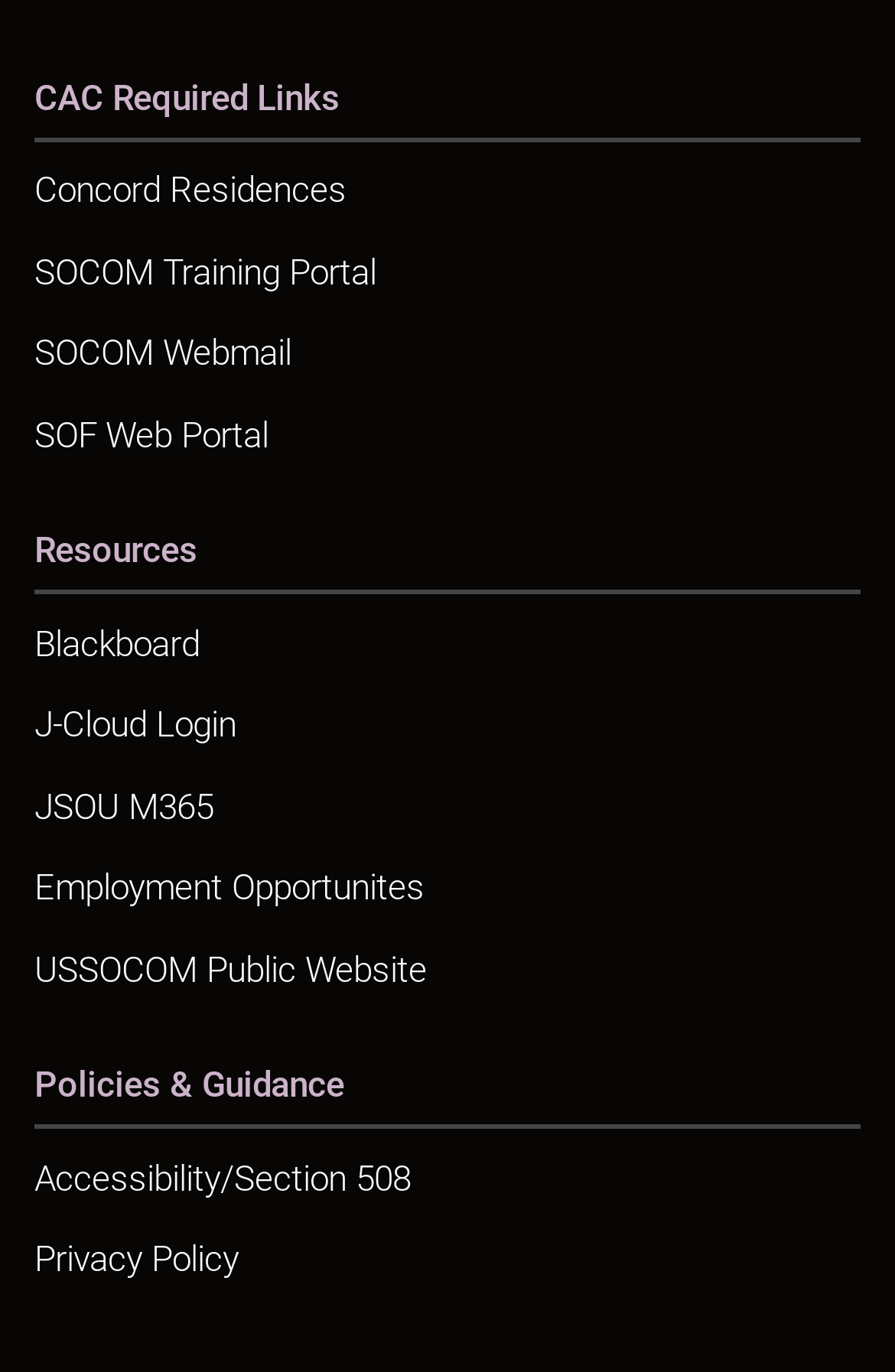What is the first link under Policies & Guidance?
Provide a one-word or short-phrase answer based on the image.

Accessibility/Section 508